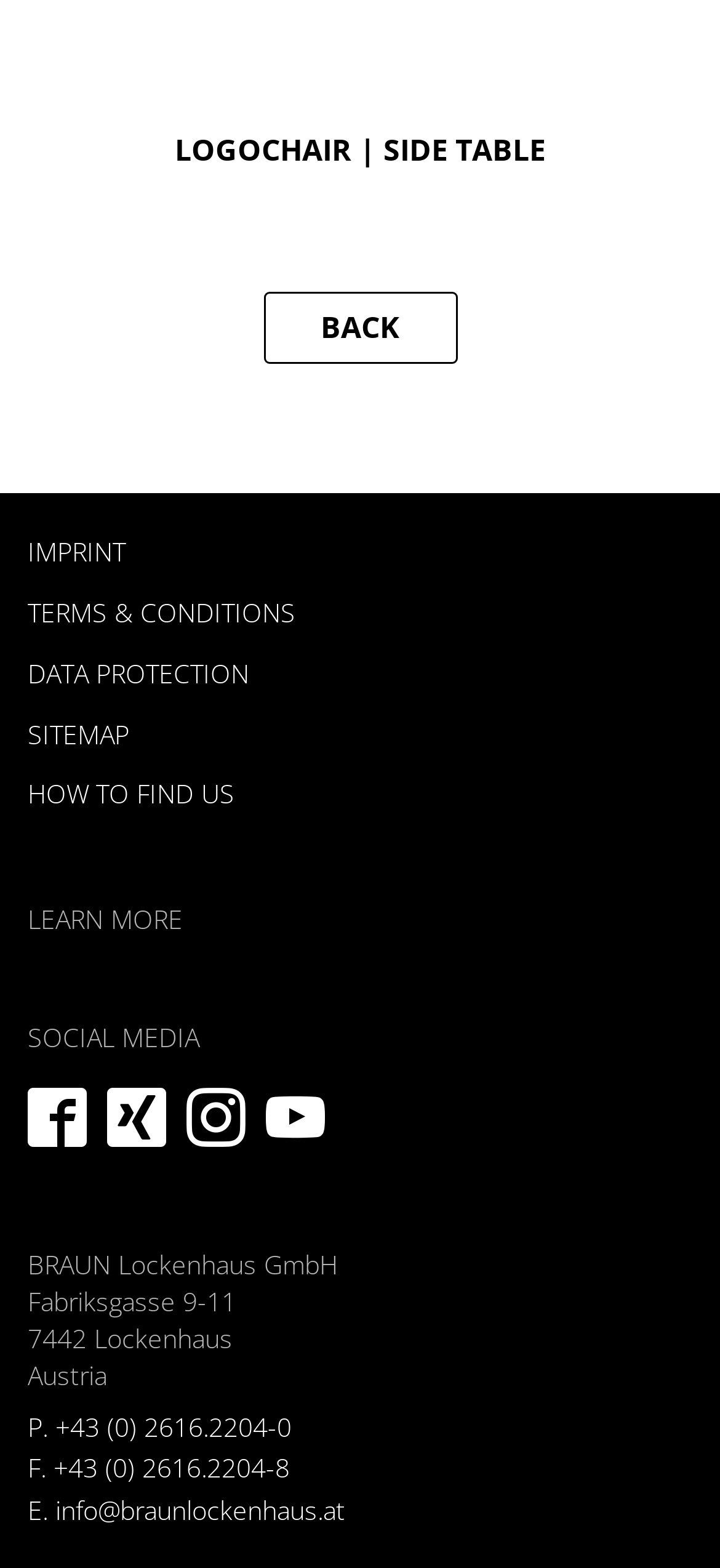Determine the bounding box coordinates for the element that should be clicked to follow this instruction: "check social media". The coordinates should be given as four float numbers between 0 and 1, in the format [left, top, right, bottom].

[0.038, 0.654, 0.962, 0.67]